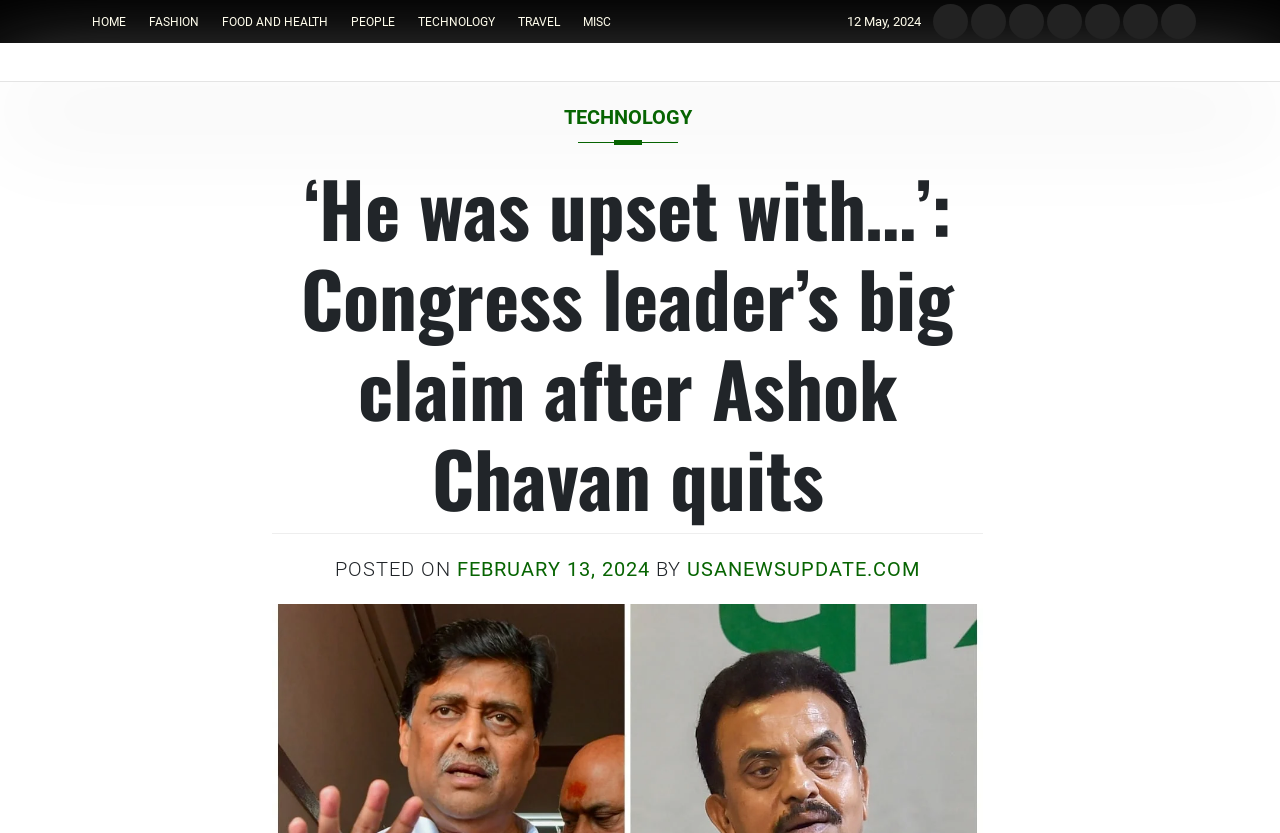What is the name of the website?
Provide a short answer using one word or a brief phrase based on the image.

USANEWSUPDATE.COM